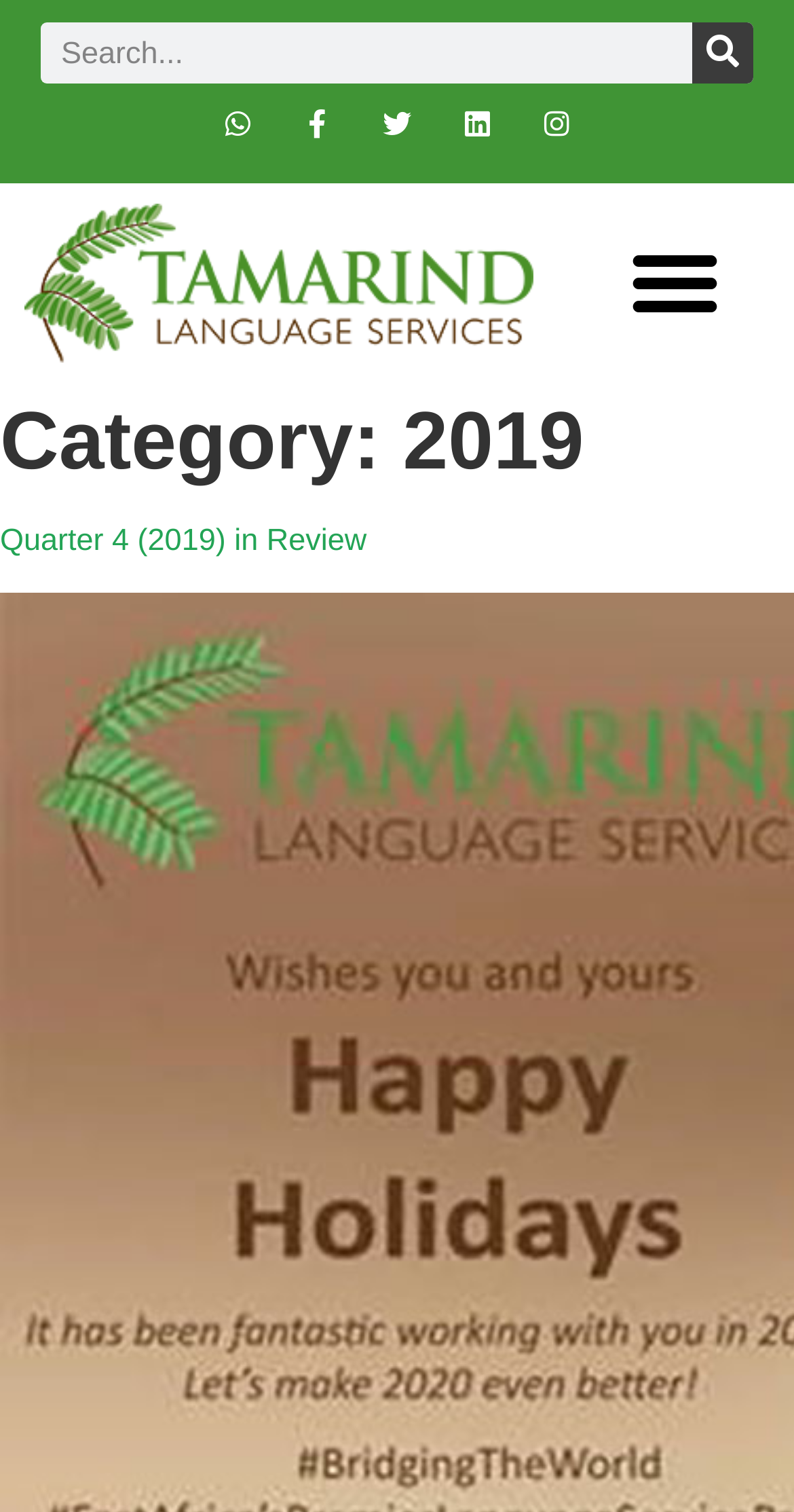Describe all the visual and textual components of the webpage comprehensively.

The webpage is an archive page for the year 2019 from Tamarind Language Services. At the top, there is a search bar with a searchbox and a search button, taking up most of the width. Below the search bar, there are five social media links, including Whatsapp, Facebook, Twitter, Linkedin, and Instagram, aligned horizontally and positioned near the top of the page.

To the left of the social media links, there is a logo of Tamarind Language Services, which is an image with a link to the main page. On the right side, there is a menu toggle button.

The main content of the page is divided into sections, with a category heading "Category: 2019" at the top. Below the category heading, there is a subheading "Quarter 4 (2019) in Review", which is also a link.